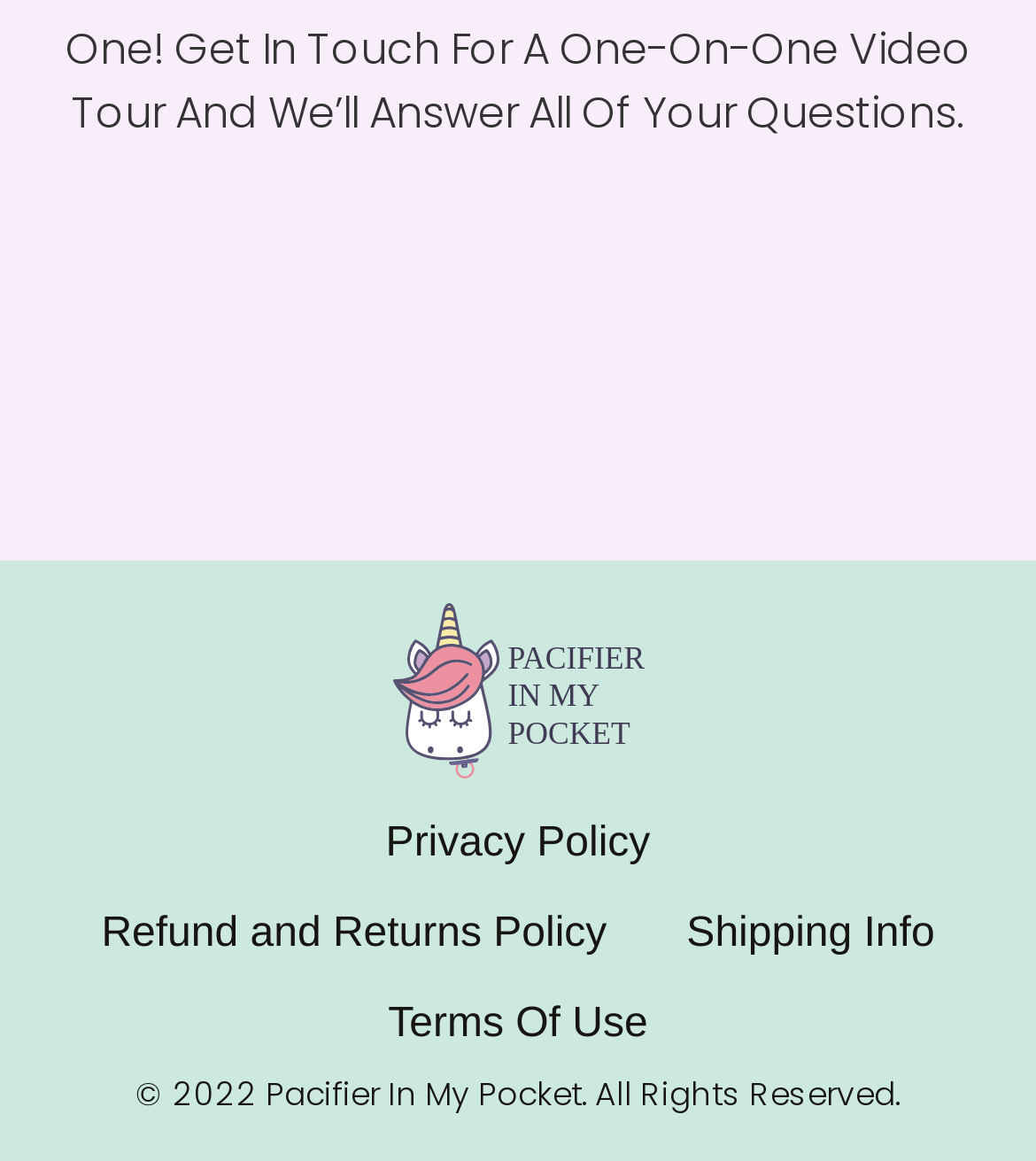What is the position of the 'Shipping Info' link?
Based on the screenshot, answer the question with a single word or phrase.

Middle-right